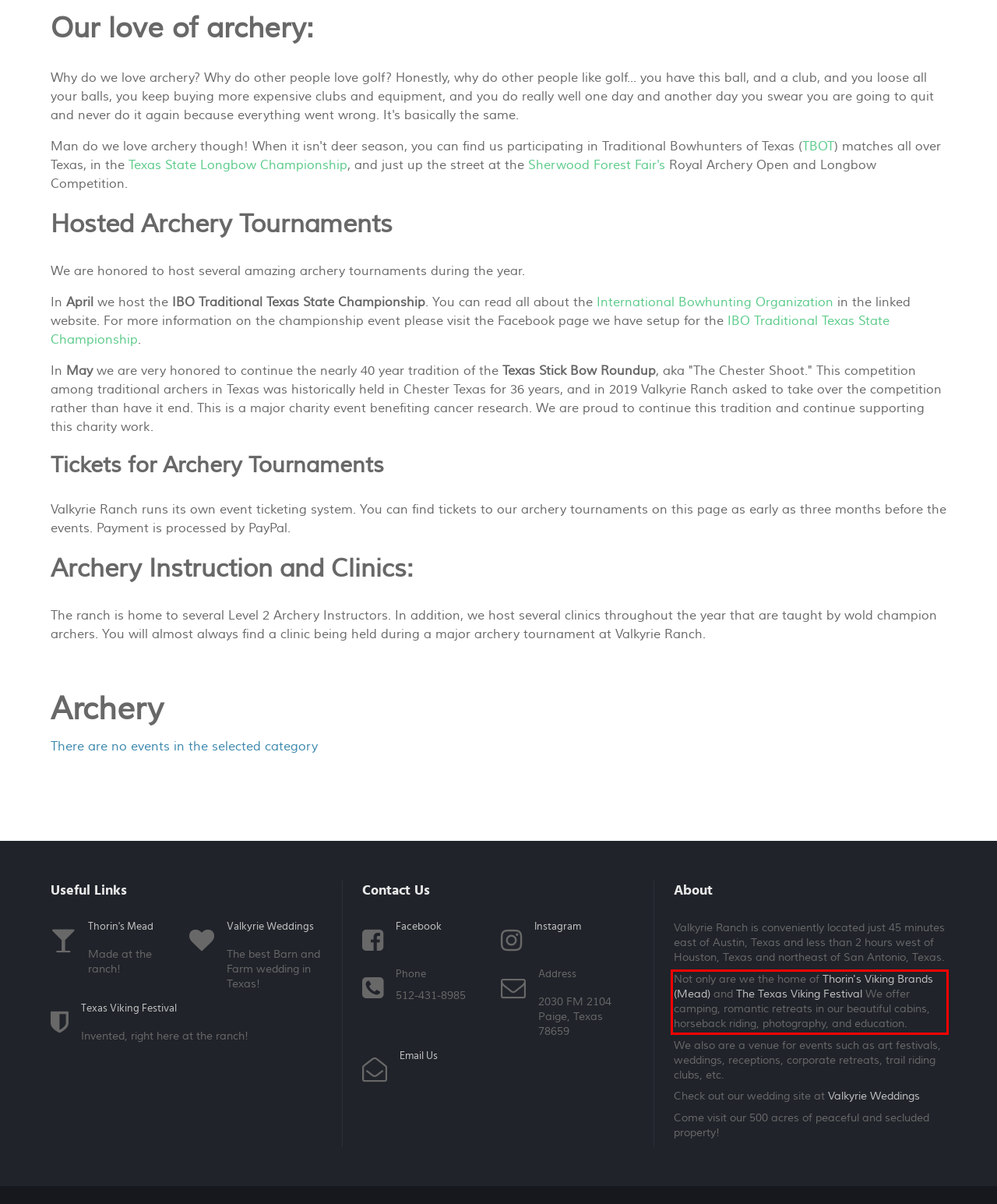Please examine the webpage screenshot and extract the text within the red bounding box using OCR.

Not only are we the home of Thorin's Viking Brands (Mead) and The Texas Viking Festival We offer camping, romantic retreats in our beautiful cabins, horseback riding, photography, and education.